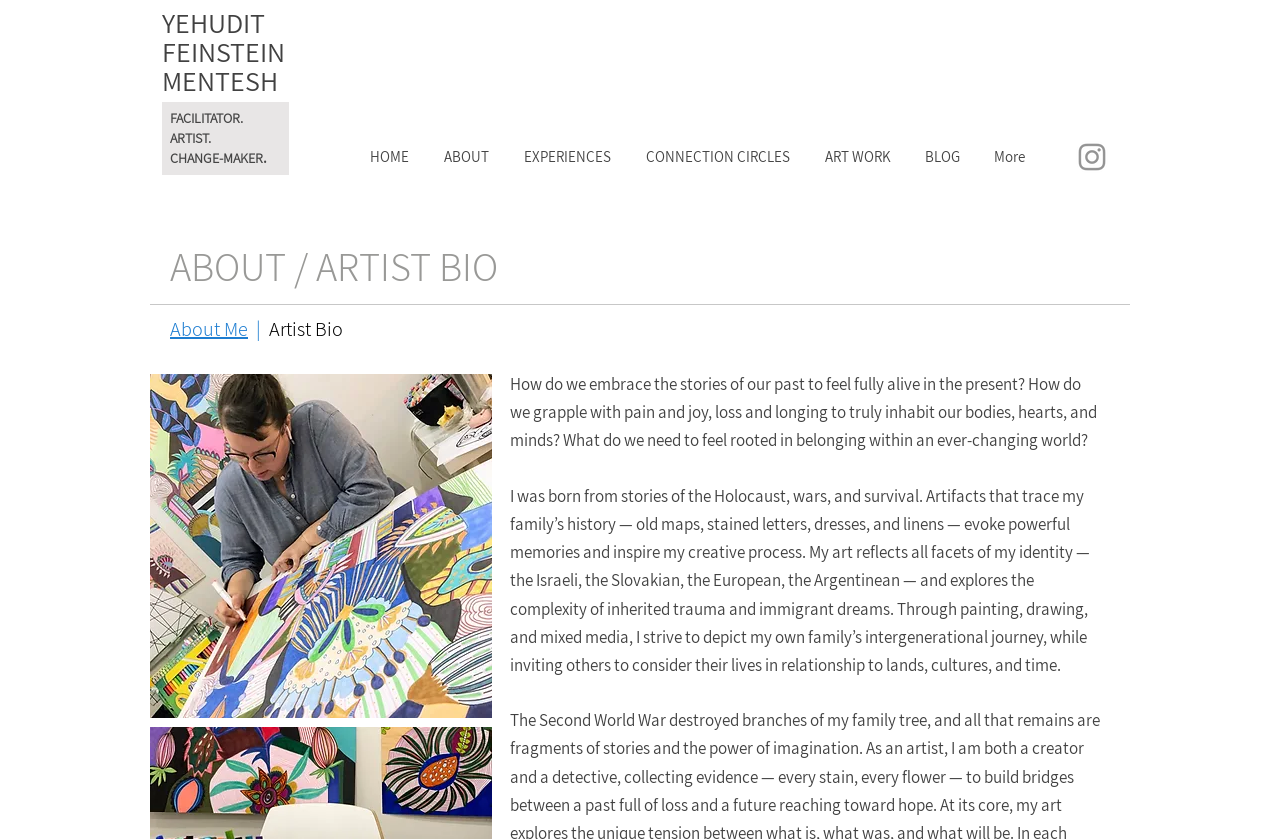Using the provided description CONNECTION CIRCLES, find the bounding box coordinates for the UI element. Provide the coordinates in (top-left x, top-left y, bottom-right x, bottom-right y) format, ensuring all values are between 0 and 1.

[0.492, 0.168, 0.632, 0.205]